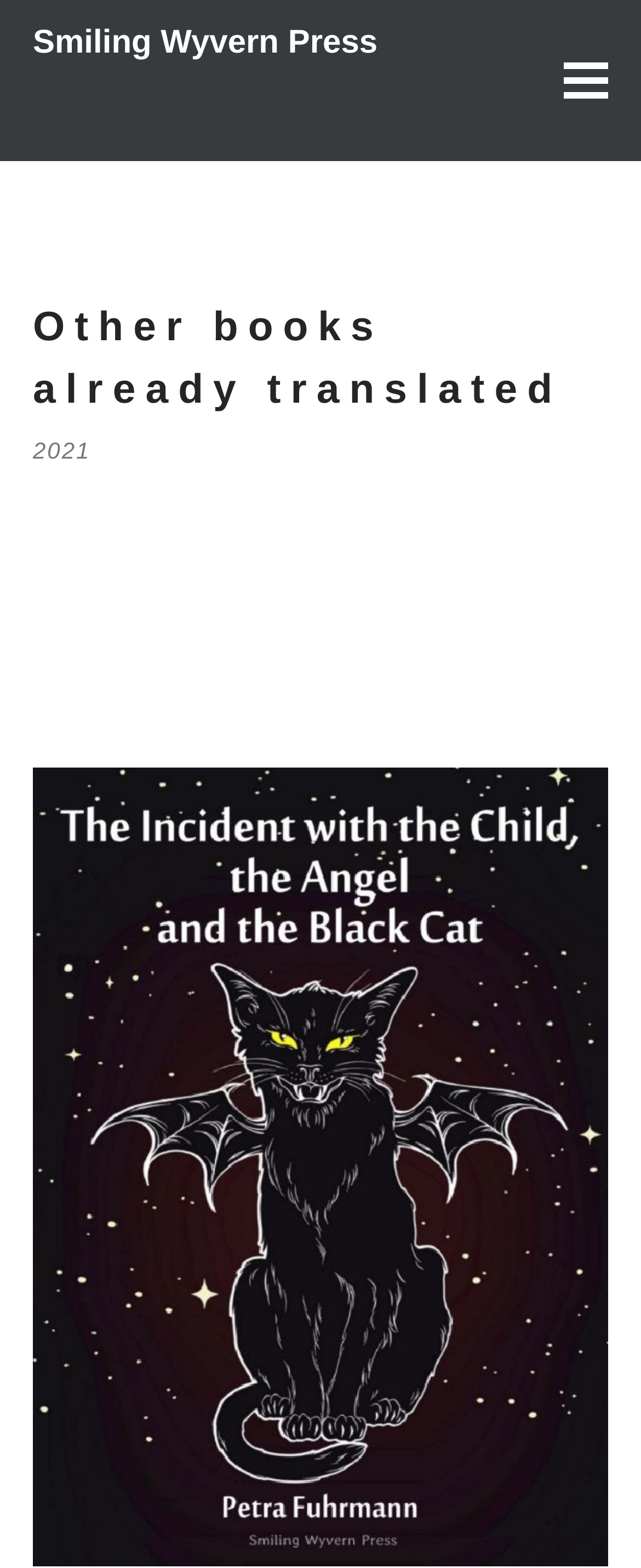Generate a detailed explanation of the webpage's features and information.

The webpage is about Smiling Wyvern Press, showcasing other books published by the press. At the top, there is a layout table that spans almost the entire width of the page, with a link to "Smiling Wyvern Press" located at the top-left corner. 

Below the link, there is a heading that reads "Other books already translated". 

To the right of the heading, there is a static text element displaying the year "2021". 

Taking up most of the page's real estate is a large figure element, which contains an image of a book cover titled "A Christmas Story". The image is positioned below the heading and the year, and it stretches from the left to the right edge of the page, occupying a significant portion of the page's height.